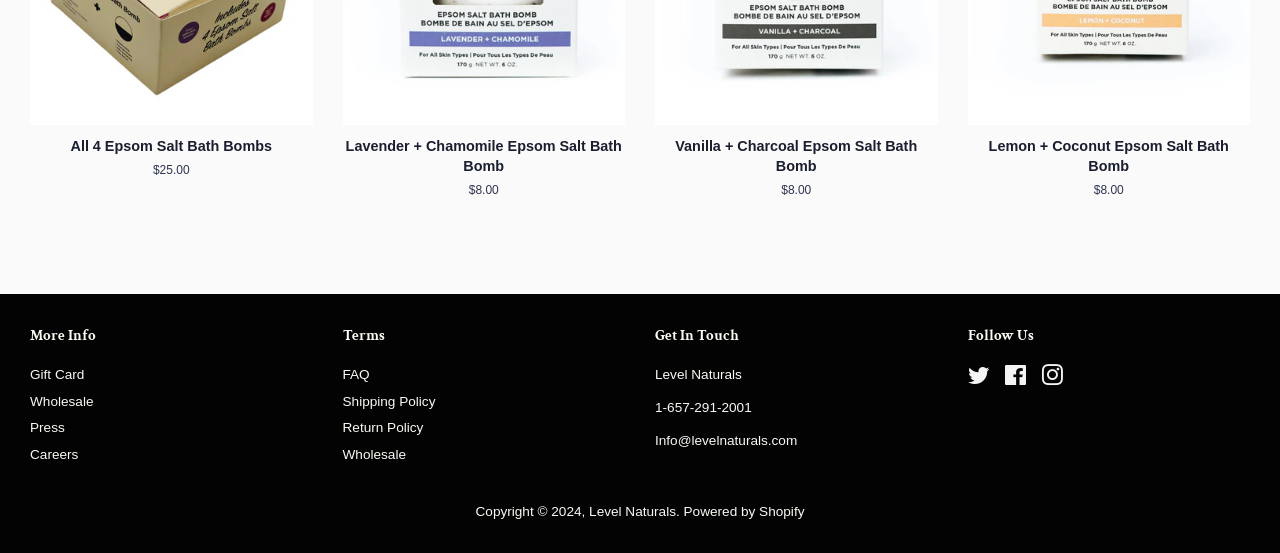Please determine the bounding box coordinates of the element's region to click in order to carry out the following instruction: "View Thrift Budget Challenge". The coordinates should be four float numbers between 0 and 1, i.e., [left, top, right, bottom].

None